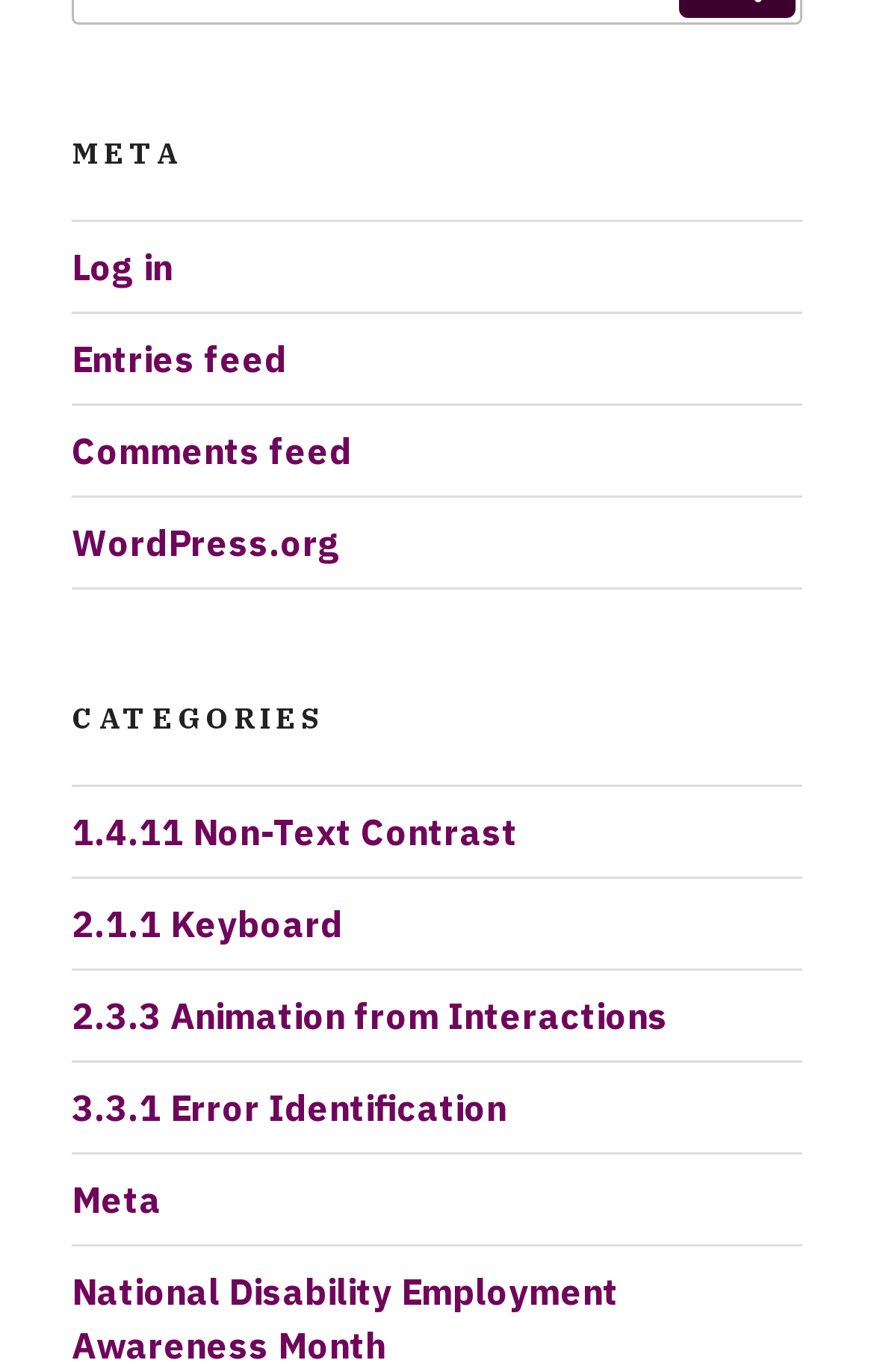How many navigation elements are on the webpage?
Respond to the question with a well-detailed and thorough answer.

I found that there are two navigation elements on the webpage, which are 'META' and 'CATEGORIES'.